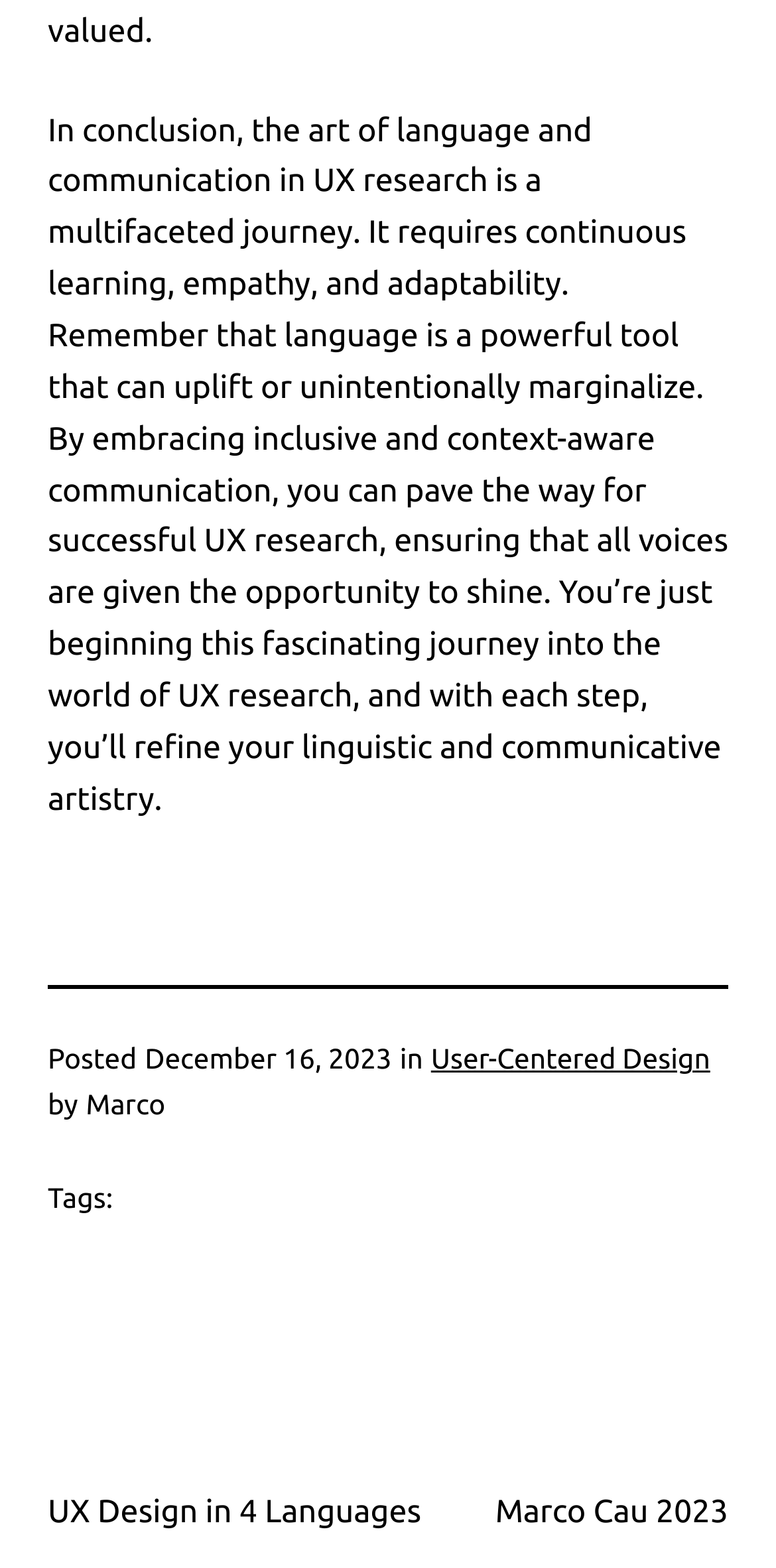Using the information in the image, give a detailed answer to the following question: What is the date of the posted article?

I found the date by looking at the text 'Posted' followed by a time element, which contains the static text 'December 16, 2023'.